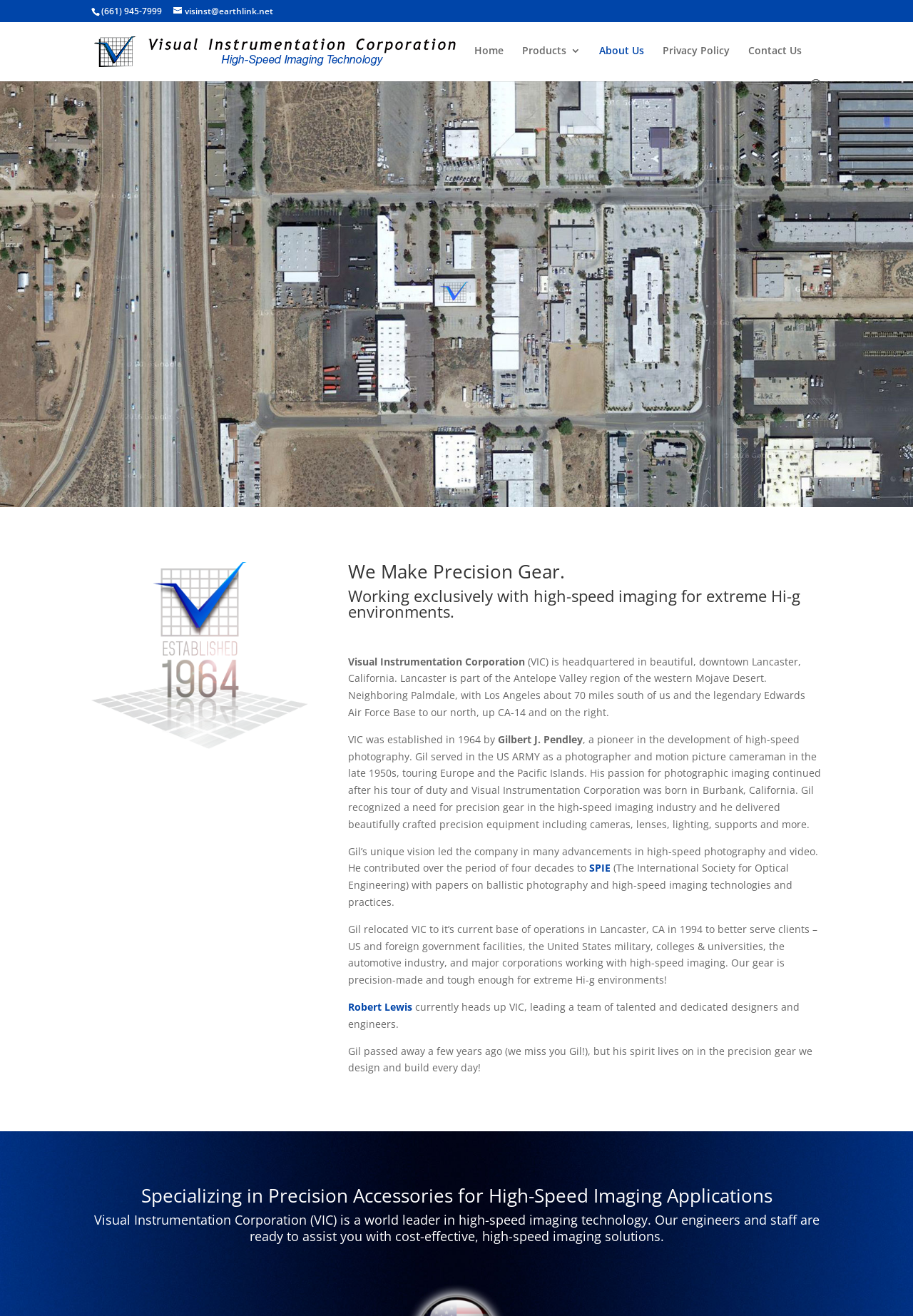Identify the bounding box coordinates of the clickable region required to complete the instruction: "Click on 'Full Screen'". The coordinates should be given as four float numbers within the range of 0 and 1, i.e., [left, top, right, bottom].

None